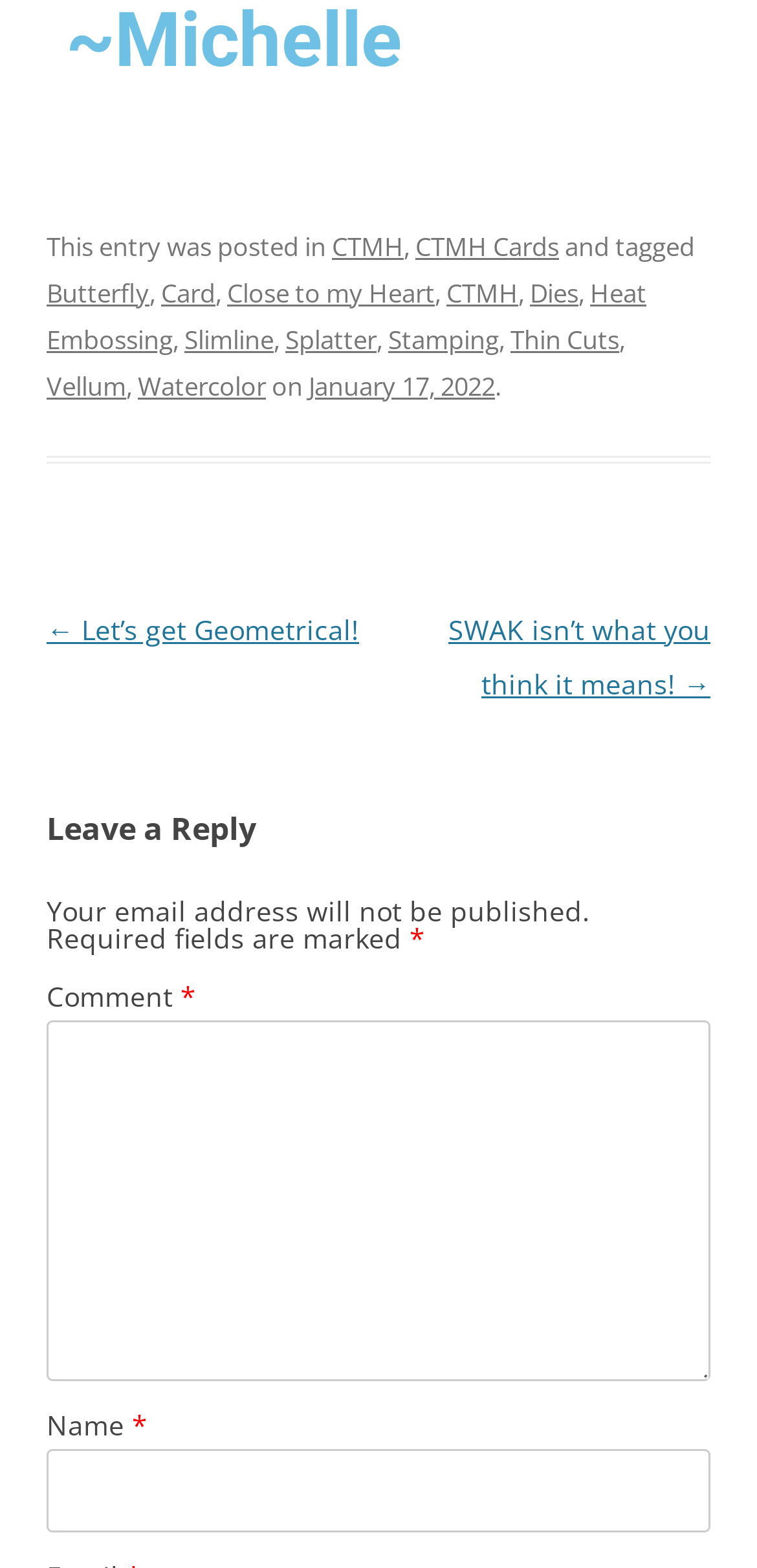Please give a one-word or short phrase response to the following question: 
What is the title of the previous post?

Let’s get Geometrical!